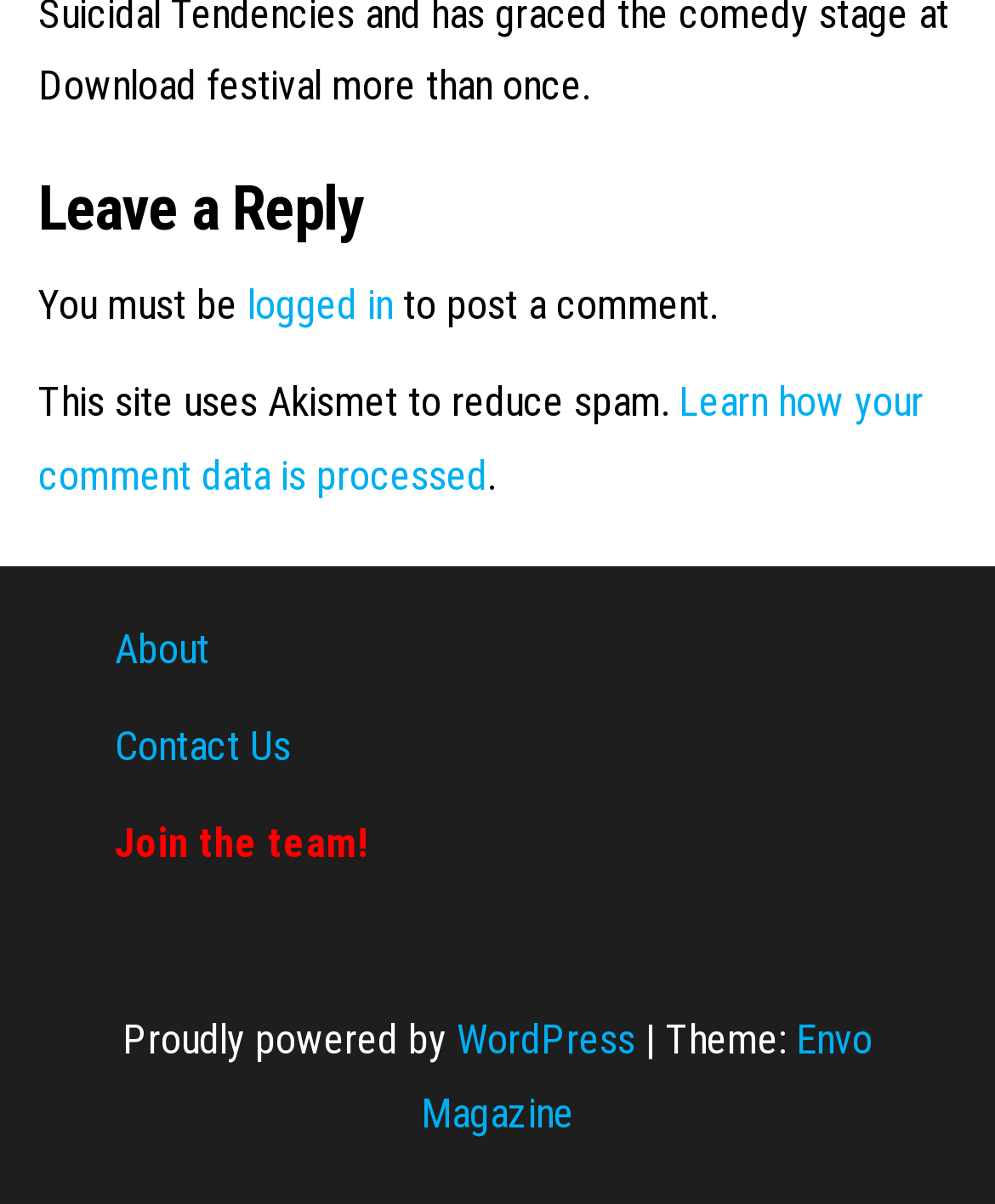Identify and provide the bounding box coordinates of the UI element described: "Join the team!". The coordinates should be formatted as [left, top, right, bottom], with each number being a float between 0 and 1.

[0.115, 0.679, 0.369, 0.72]